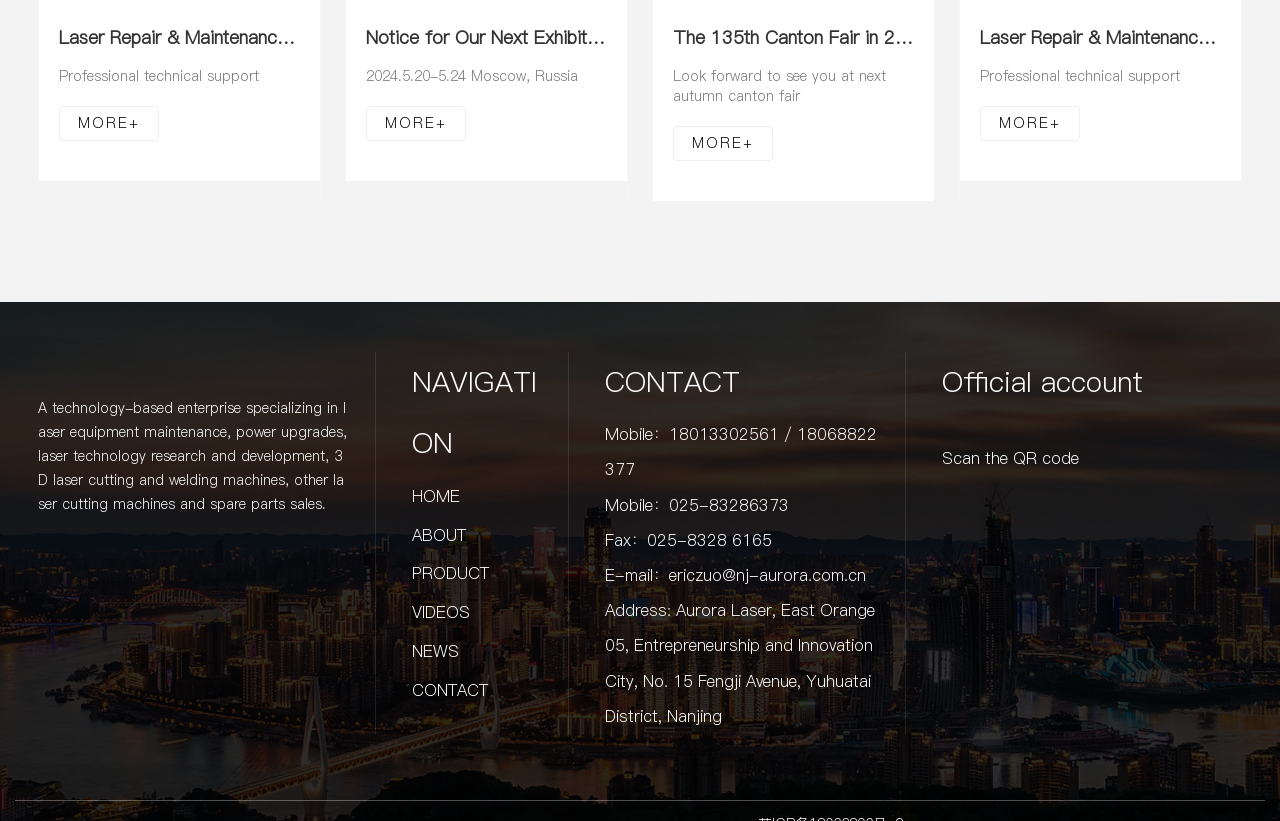Answer the question in a single word or phrase:
What is the address of the company?

Aurora Laser, East Orange 05, Entrepreneurship and Innovation City, No. 15 Fengji Avenue, Yuhuatai District, Nanjing